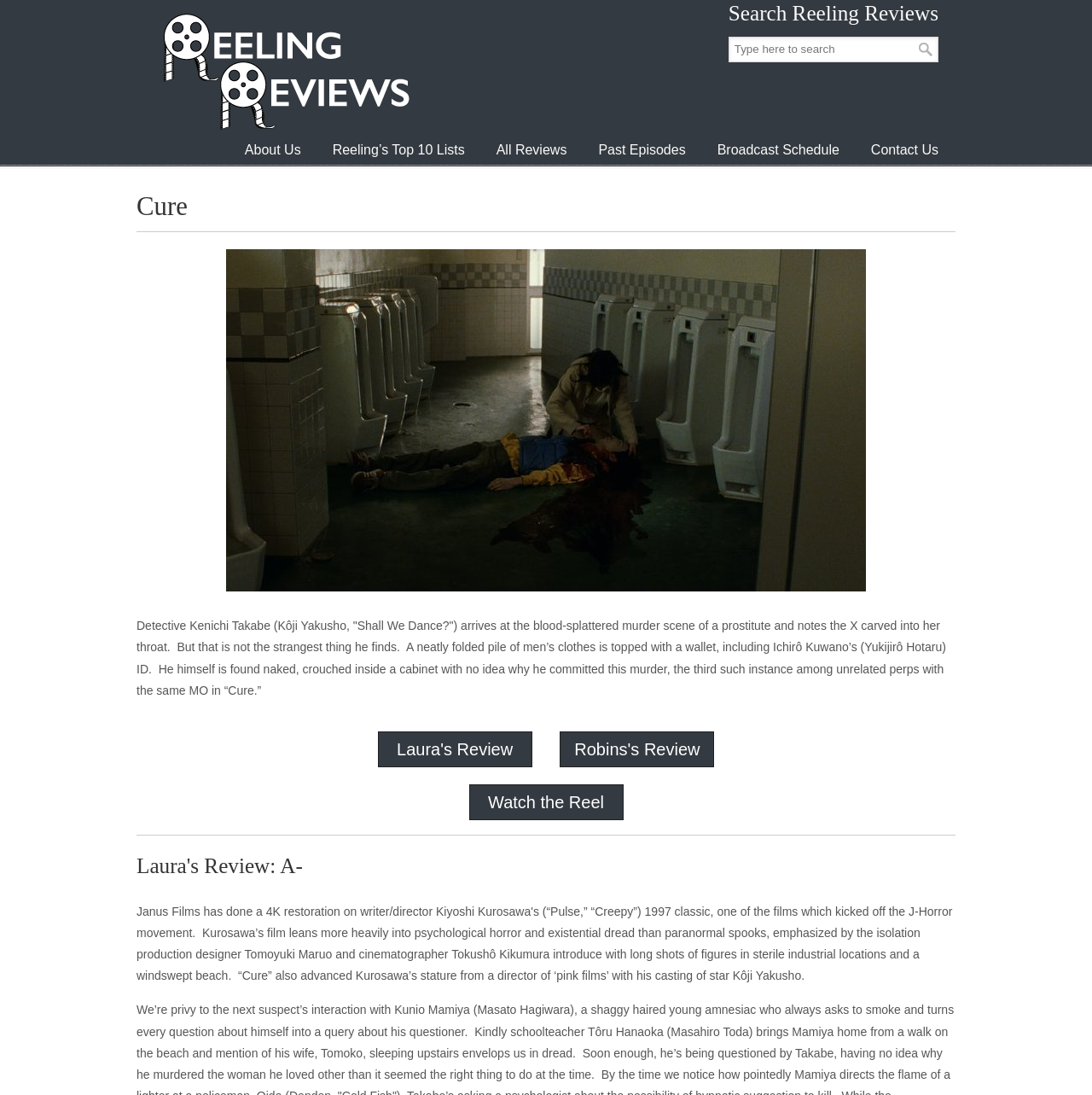Identify the bounding box coordinates of the clickable region required to complete the instruction: "Read Laura's Review". The coordinates should be given as four float numbers within the range of 0 and 1, i.e., [left, top, right, bottom].

[0.363, 0.676, 0.47, 0.693]